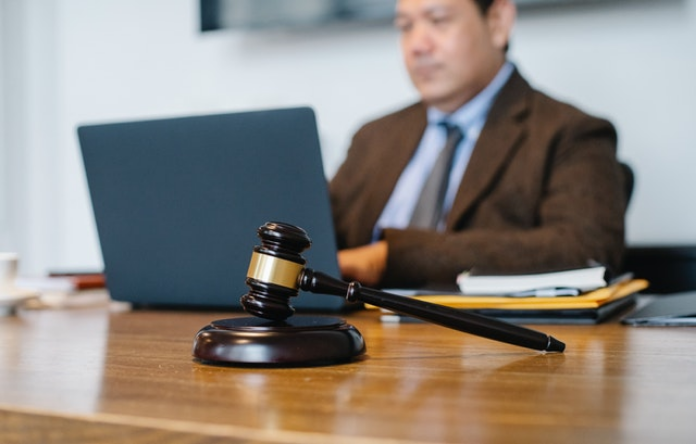Provide a comprehensive description of the image.

In a professional office setting, a gavel rests prominently on a polished wooden desk, symbolizing justice and authority. Behind the gavel, a focused individual is engaged in work on a laptop, exuding a sense of dedication and professionalism. The desk is organized with legal documents and a notepad, reflecting the serious nature of the legal profession. This image captures the essence of a barrister's workspace, highlighting the combination of traditional legal symbols and modern work tools, embodying the dynamic nature of contemporary law practices.